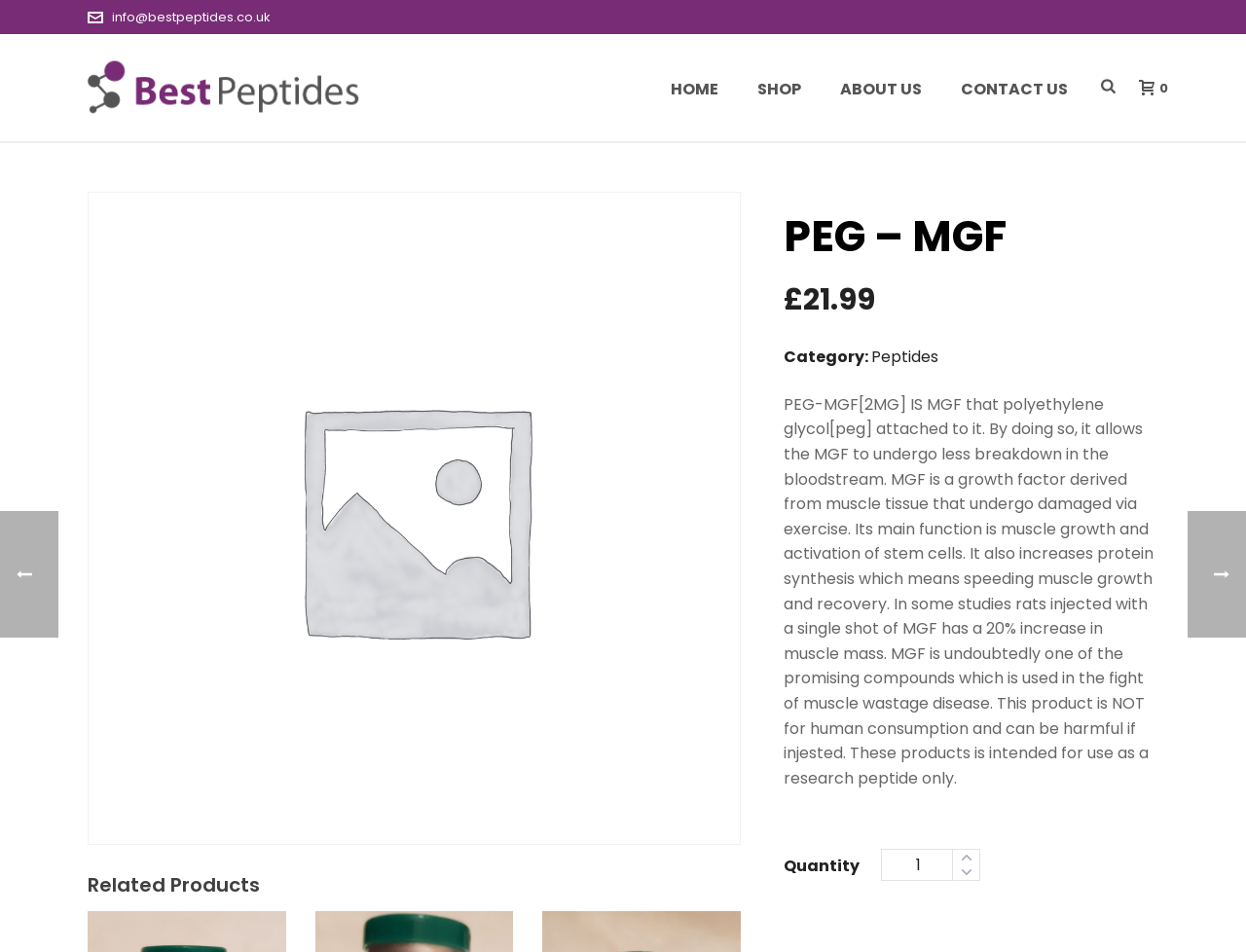Locate and generate the text content of the webpage's heading.

PEG – MGF